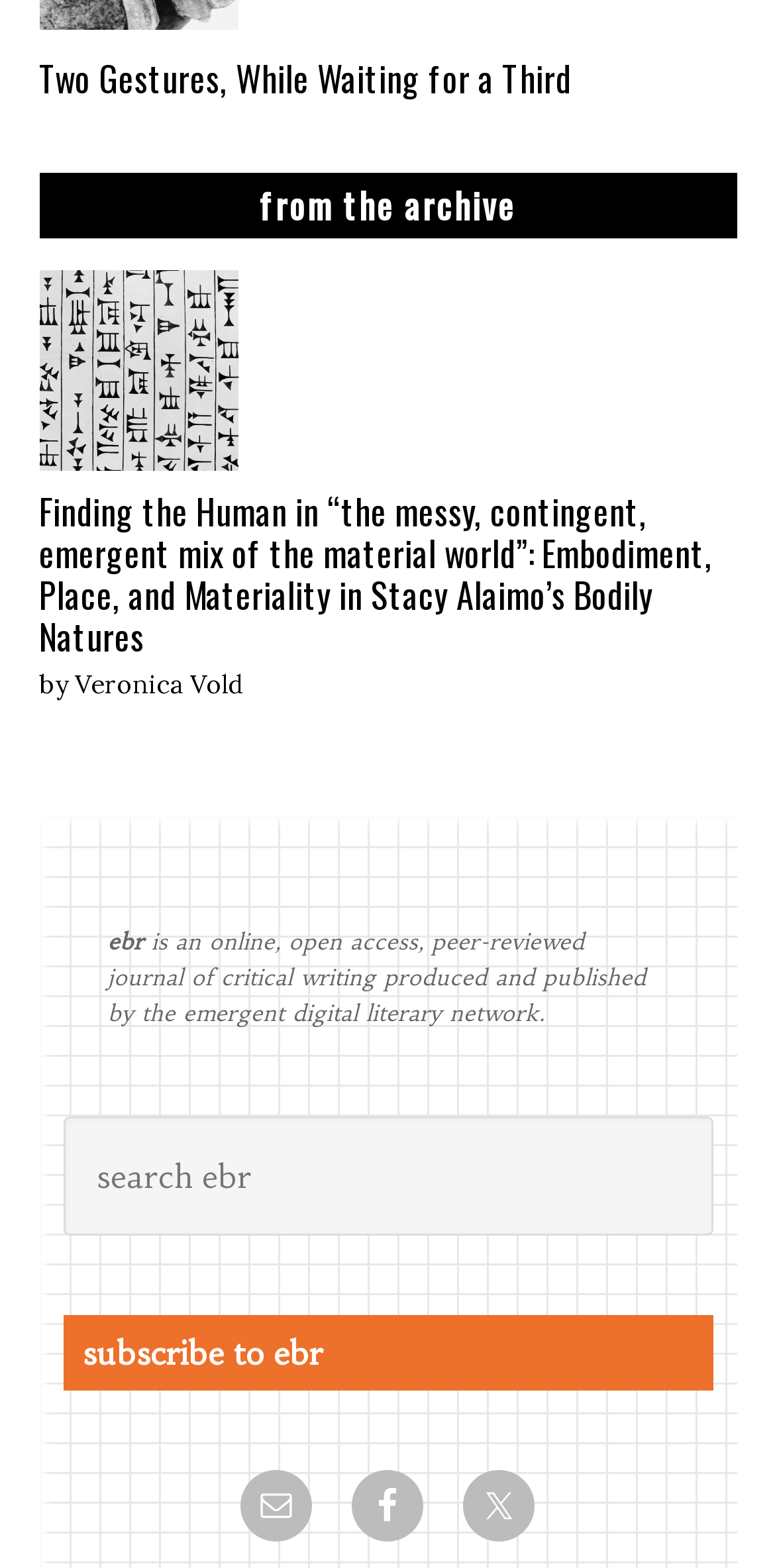Please specify the bounding box coordinates for the clickable region that will help you carry out the instruction: "visit Facebook page".

[0.477, 0.95, 0.523, 0.972]